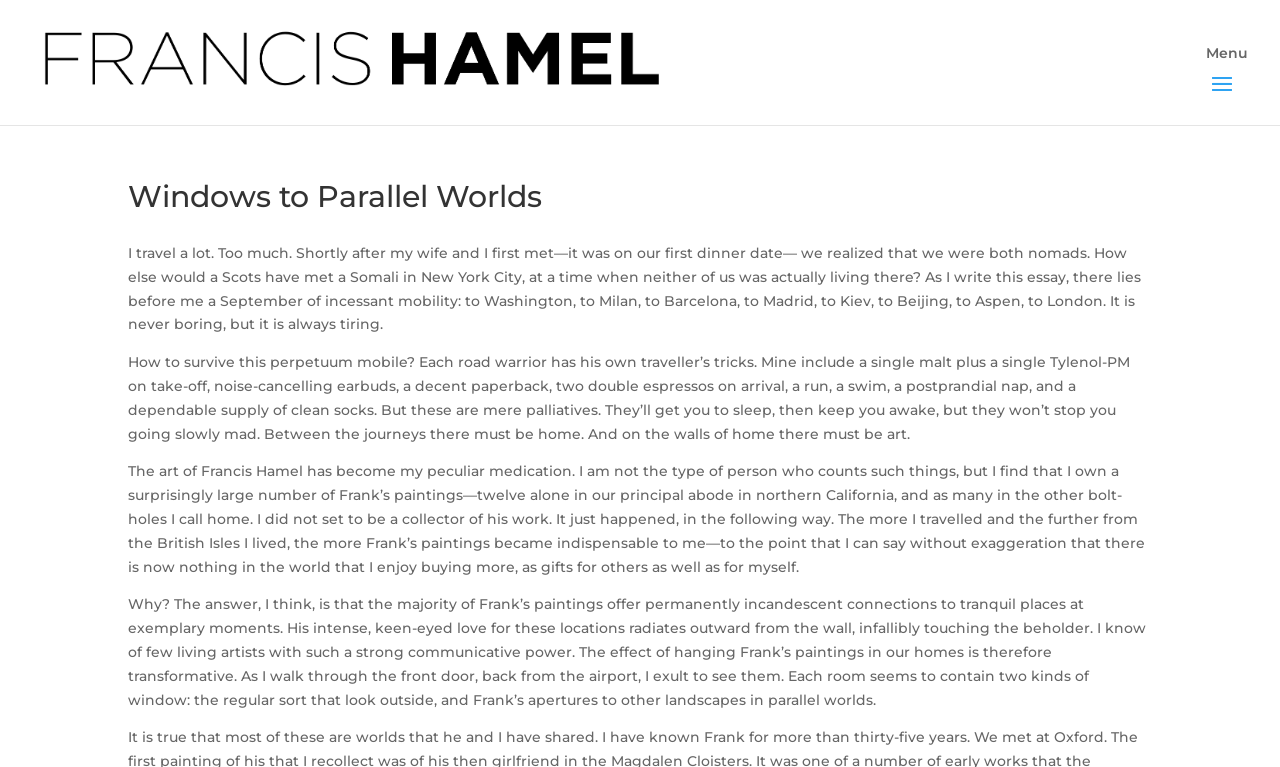What is the main title displayed on this webpage?

Windows to Parallel Worlds